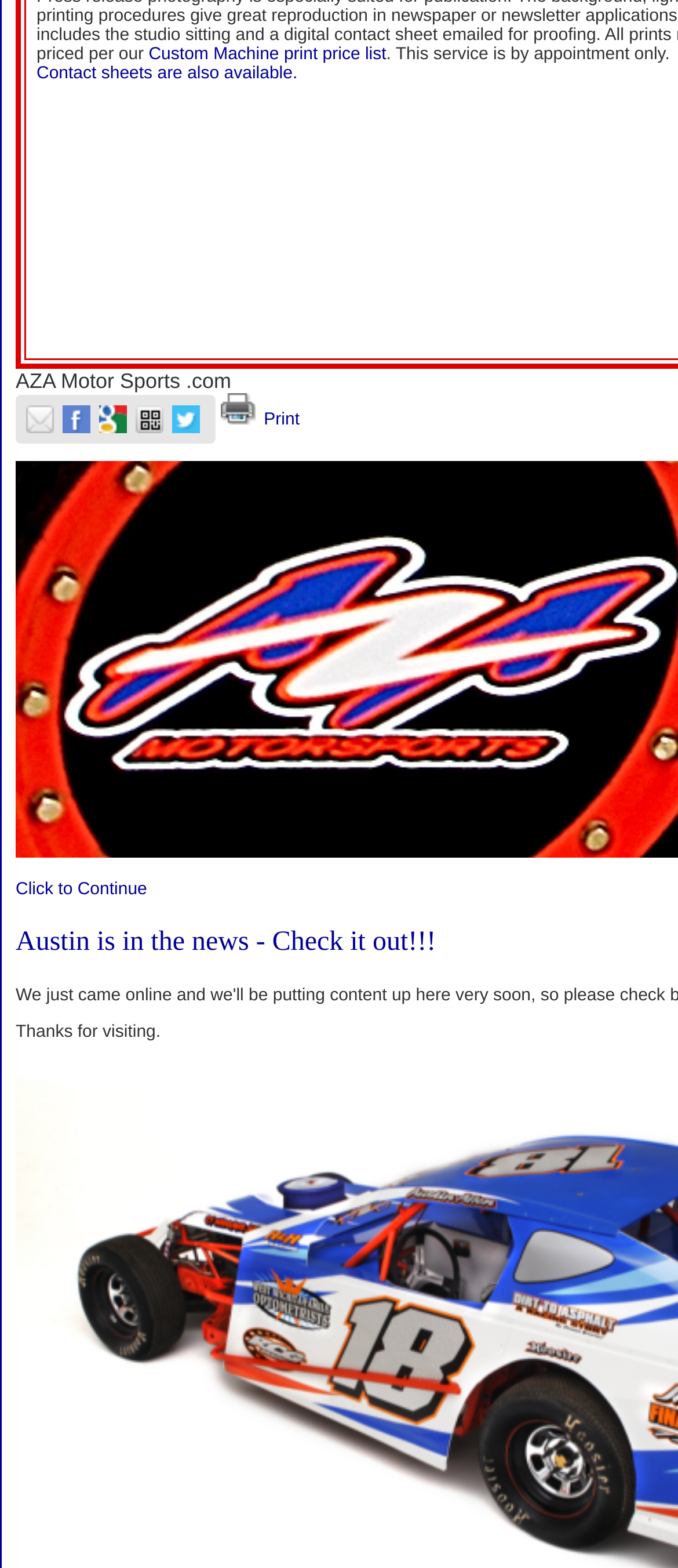Please determine the bounding box of the UI element that matches this description: May 2024. The coordinates should be given as (top-left x, top-left y, bottom-right x, bottom-right y), with all values between 0 and 1.

None